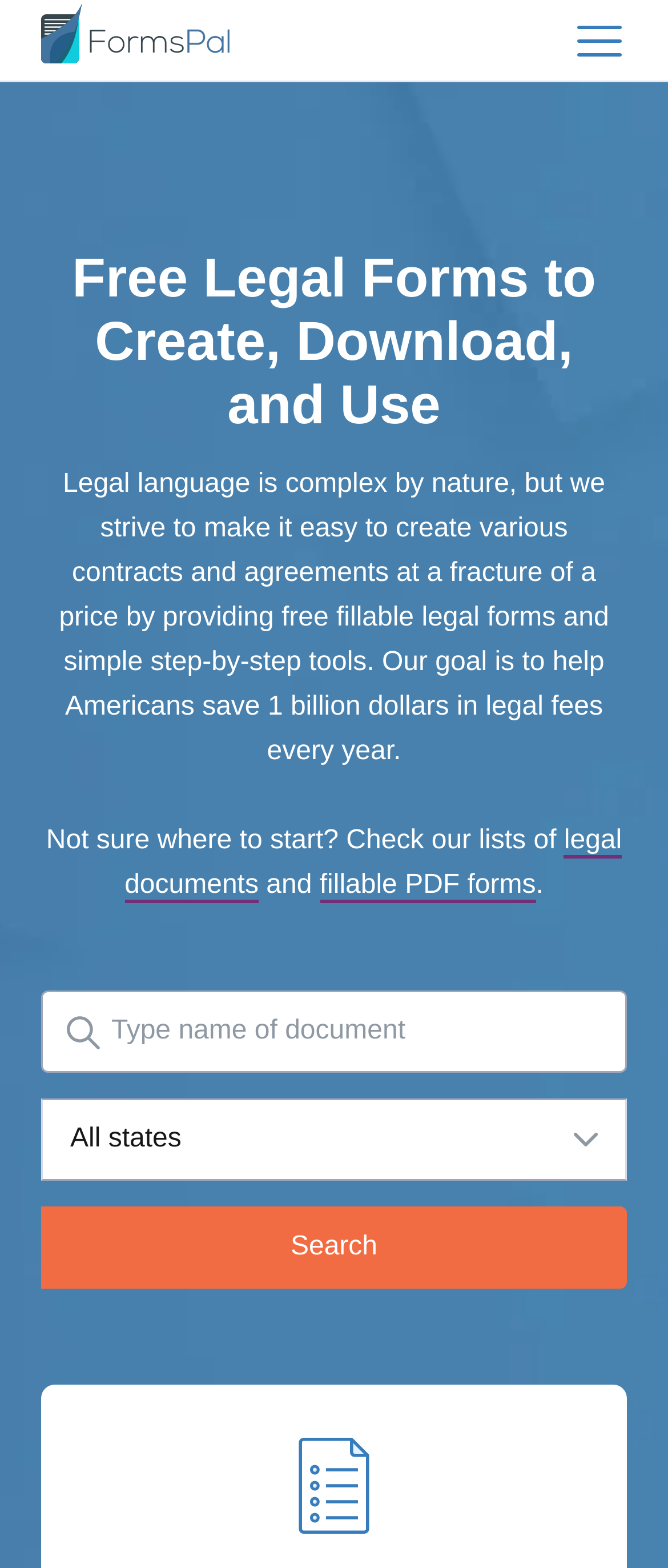Using the information in the image, give a detailed answer to the following question: What is the goal of the website?

According to the website's content, the goal is to help Americans save 1 billion dollars in legal fees every year by providing free fillable legal forms and simple step-by-step tools.